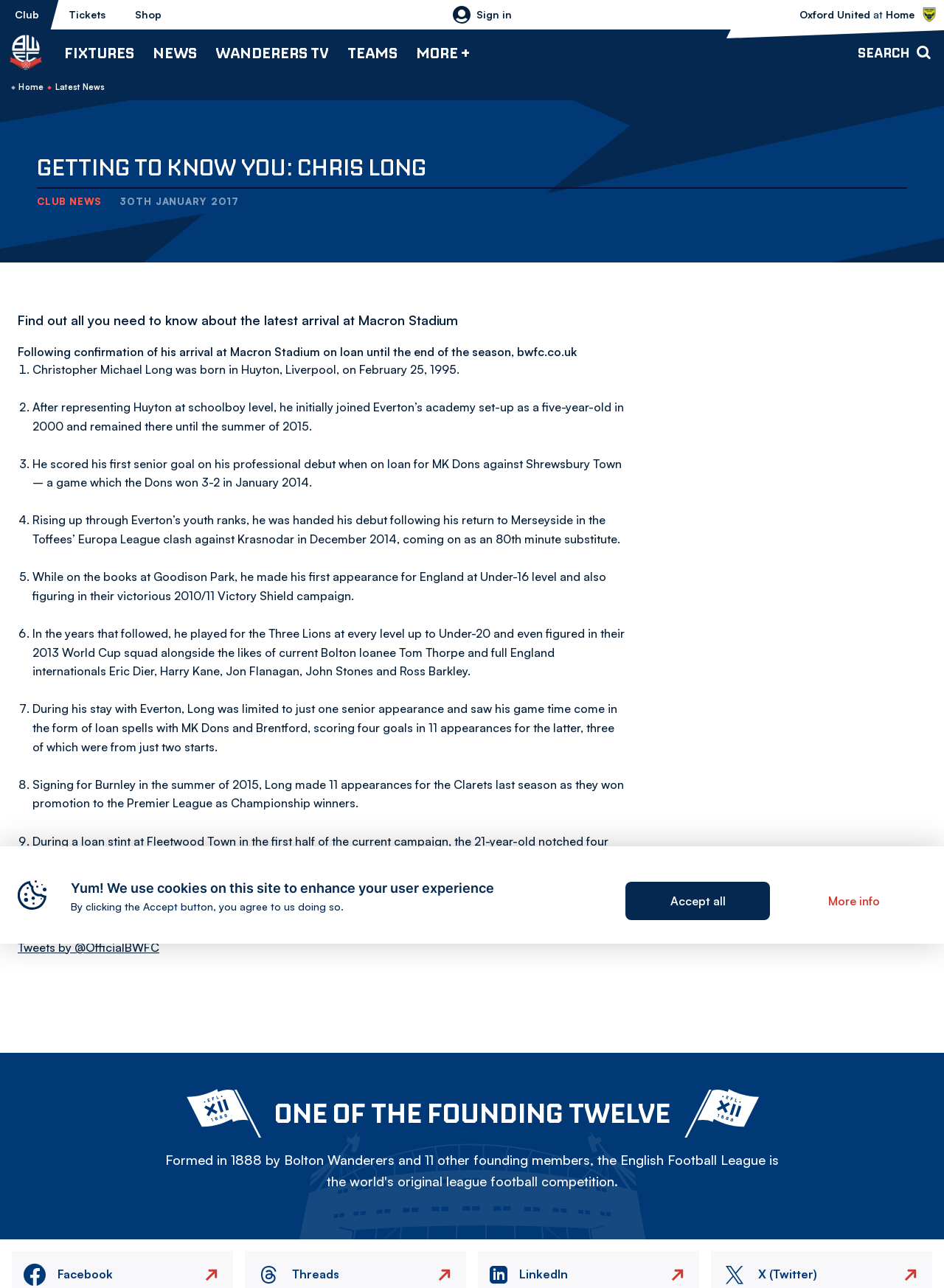Please specify the bounding box coordinates of the area that should be clicked to accomplish the following instruction: "Go to the 'News' section". The coordinates should consist of four float numbers between 0 and 1, i.e., [left, top, right, bottom].

[0.162, 0.023, 0.209, 0.058]